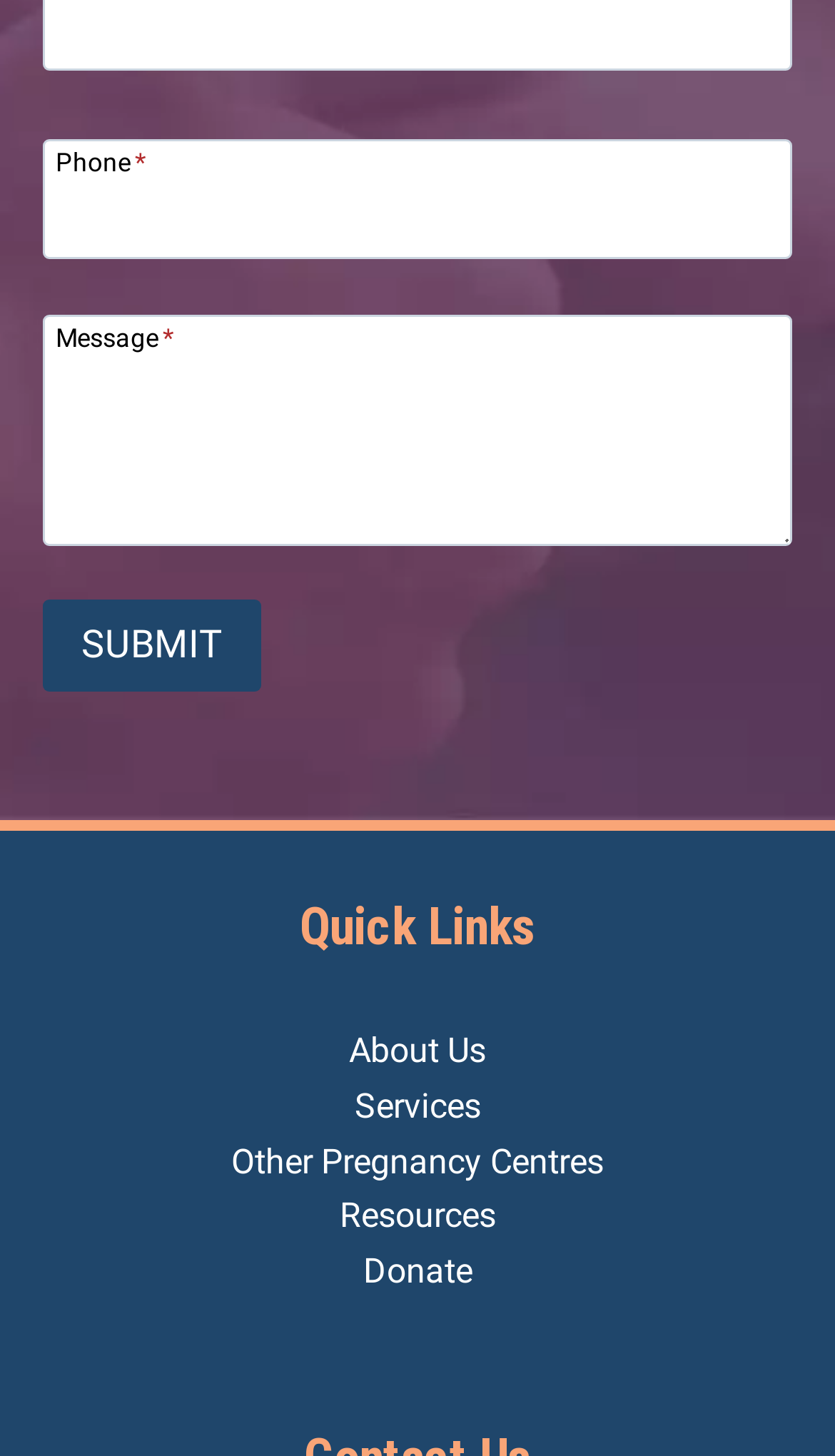Please predict the bounding box coordinates of the element's region where a click is necessary to complete the following instruction: "Click the SUBMIT button". The coordinates should be represented by four float numbers between 0 and 1, i.e., [left, top, right, bottom].

[0.051, 0.412, 0.313, 0.476]